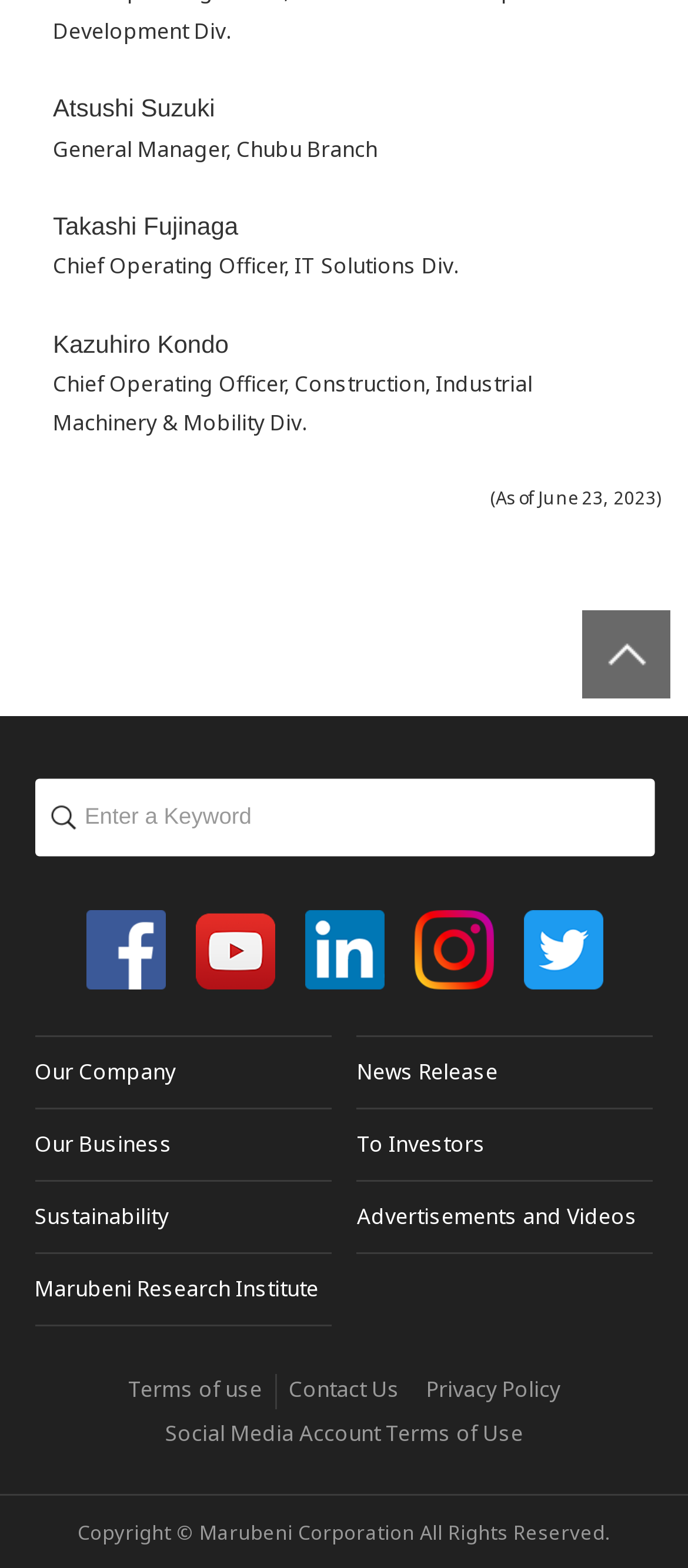What can be entered in the textbox?
Examine the screenshot and reply with a single word or phrase.

Keyword